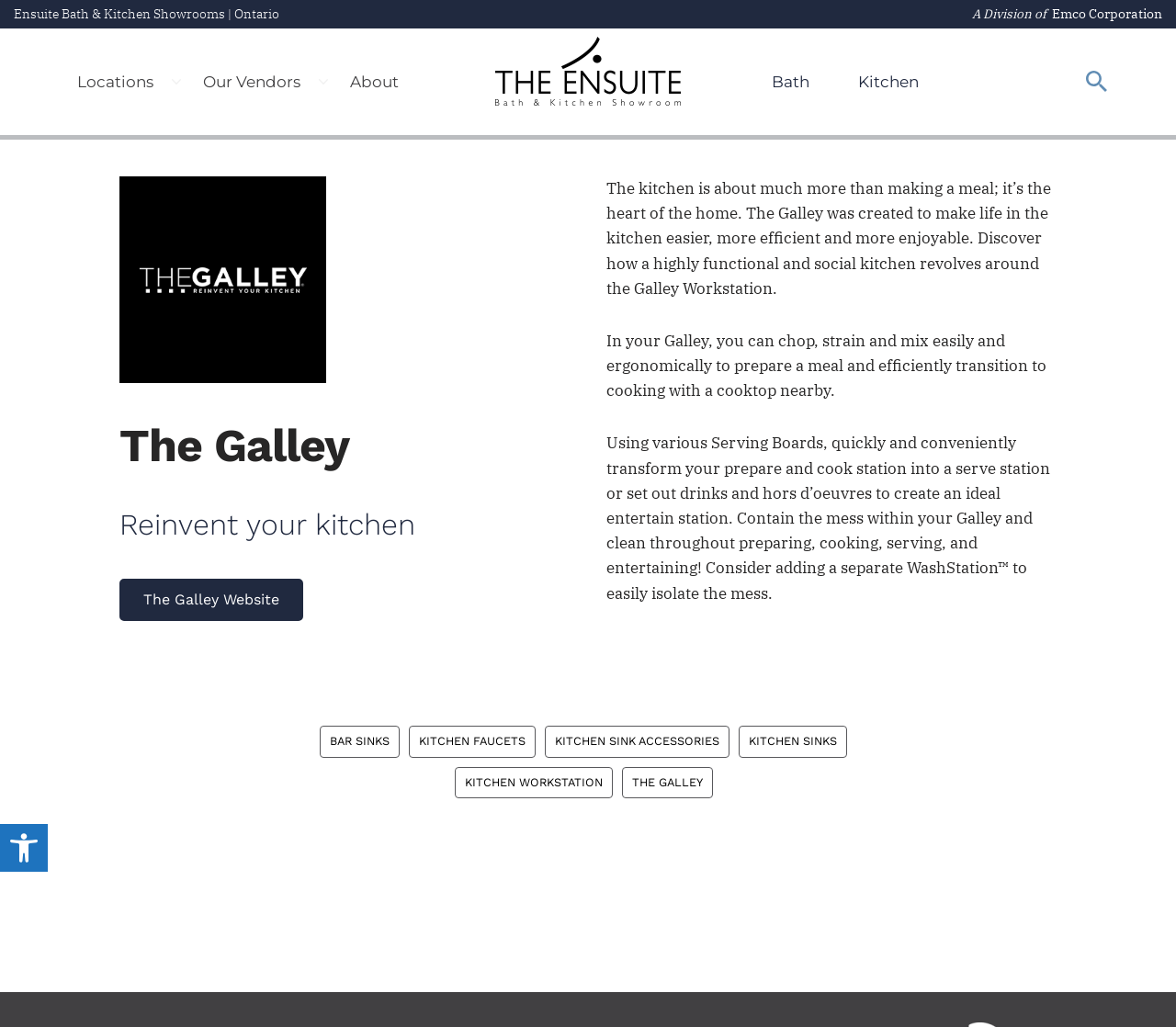Provide the bounding box coordinates of the section that needs to be clicked to accomplish the following instruction: "Visit Emco Corporation website."

[0.895, 0.005, 0.988, 0.021]